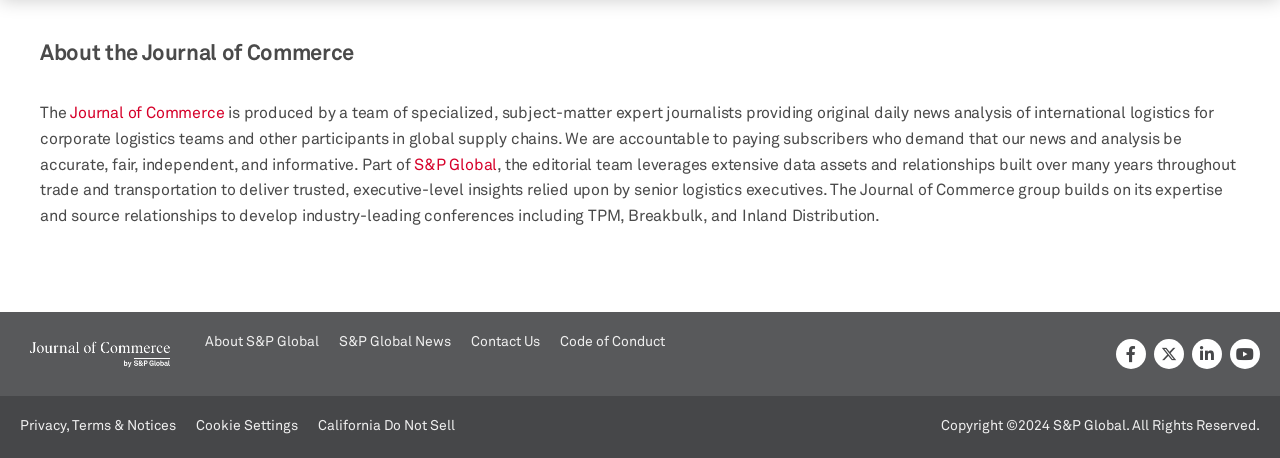Utilize the information from the image to answer the question in detail:
What type of insights does the Journal of Commerce provide?

The webpage states that the Journal of Commerce provides trusted, executive-level insights relied upon by senior logistics executives, which suggests that the insights are high-level and targeted at senior executives.